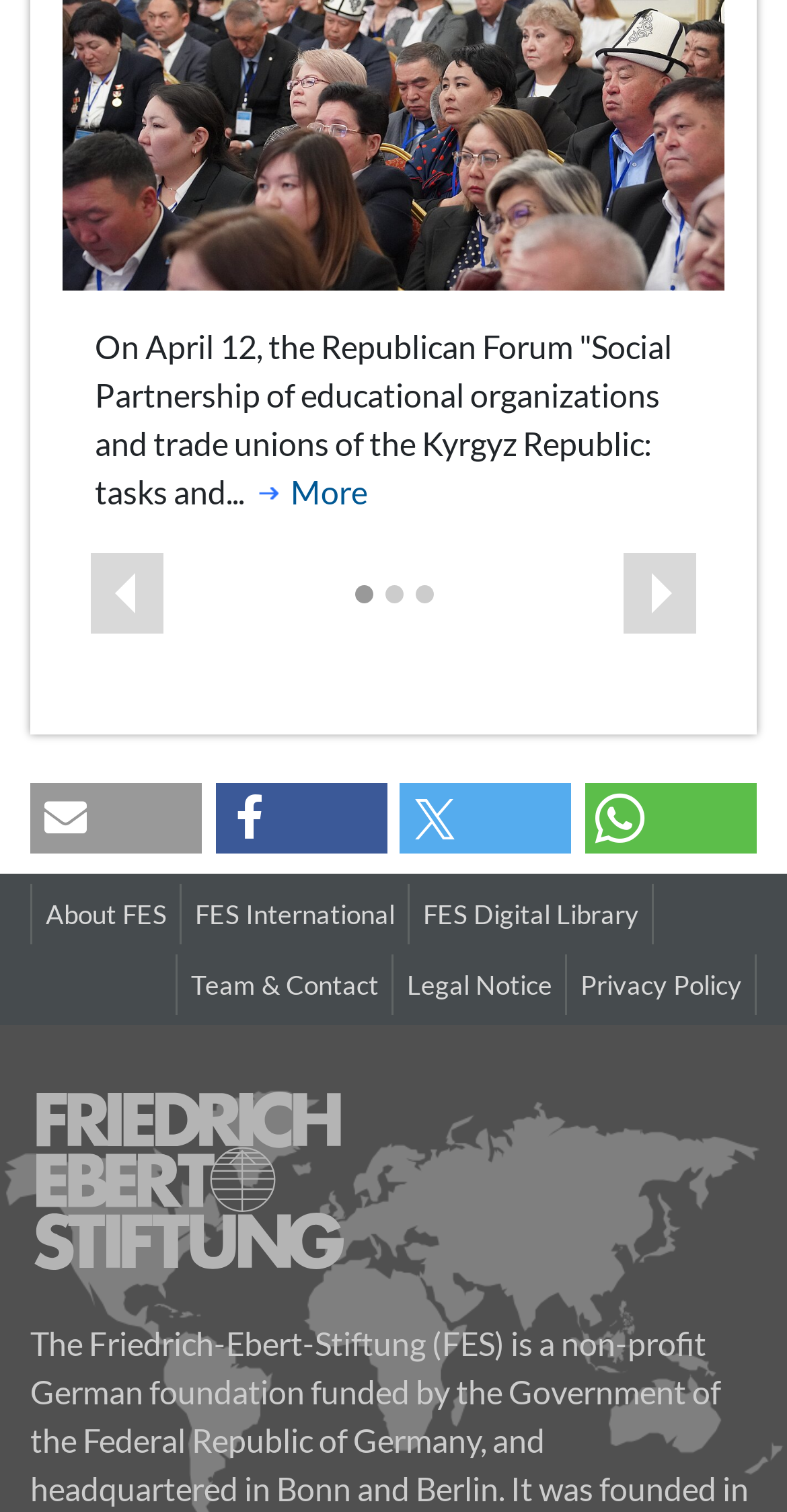Please find the bounding box coordinates of the clickable region needed to complete the following instruction: "Share on Facebook". The bounding box coordinates must consist of four float numbers between 0 and 1, i.e., [left, top, right, bottom].

[0.273, 0.518, 0.492, 0.565]